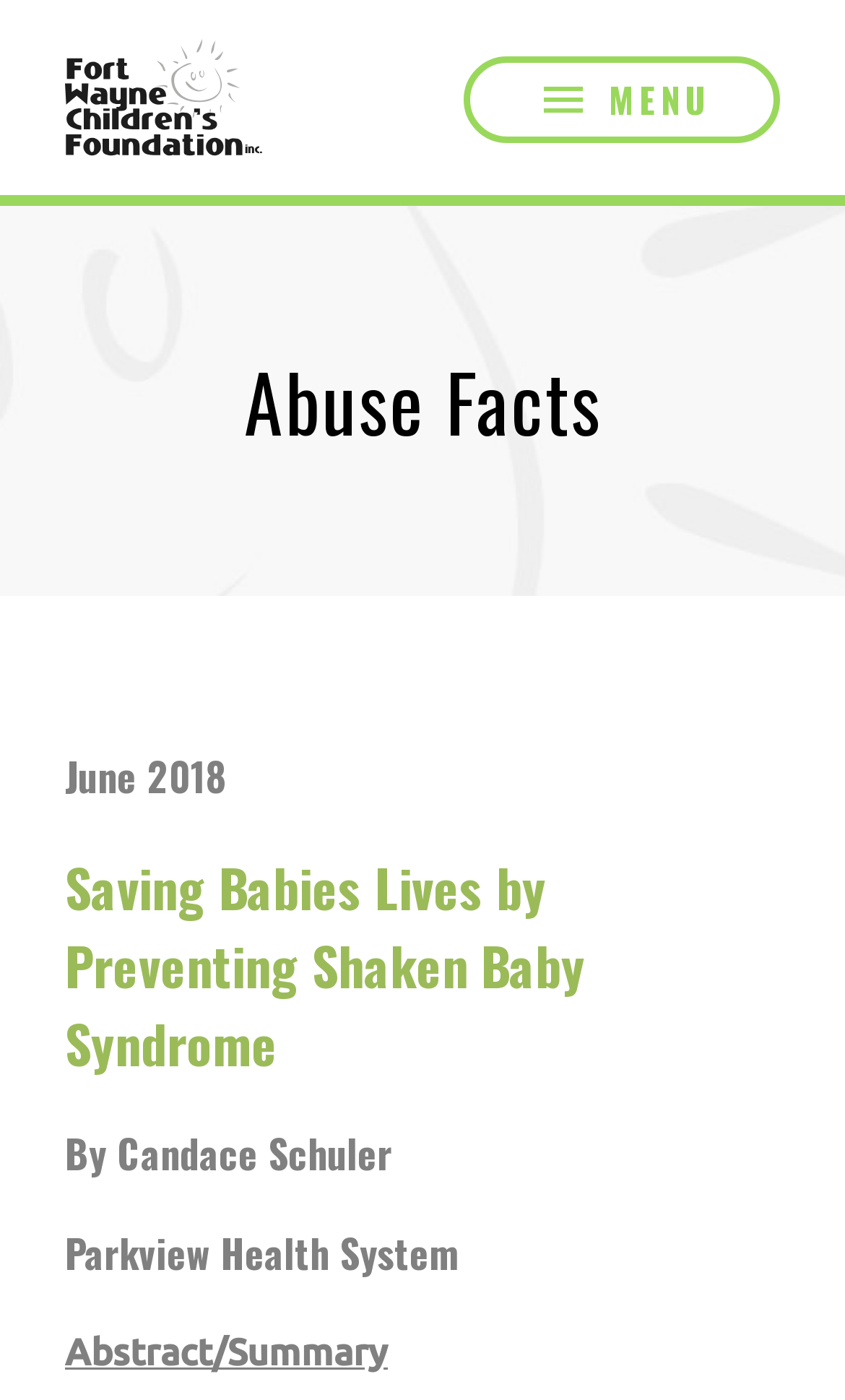What is the name of the health system mentioned on the webpage?
From the screenshot, supply a one-word or short-phrase answer.

Parkview Health System